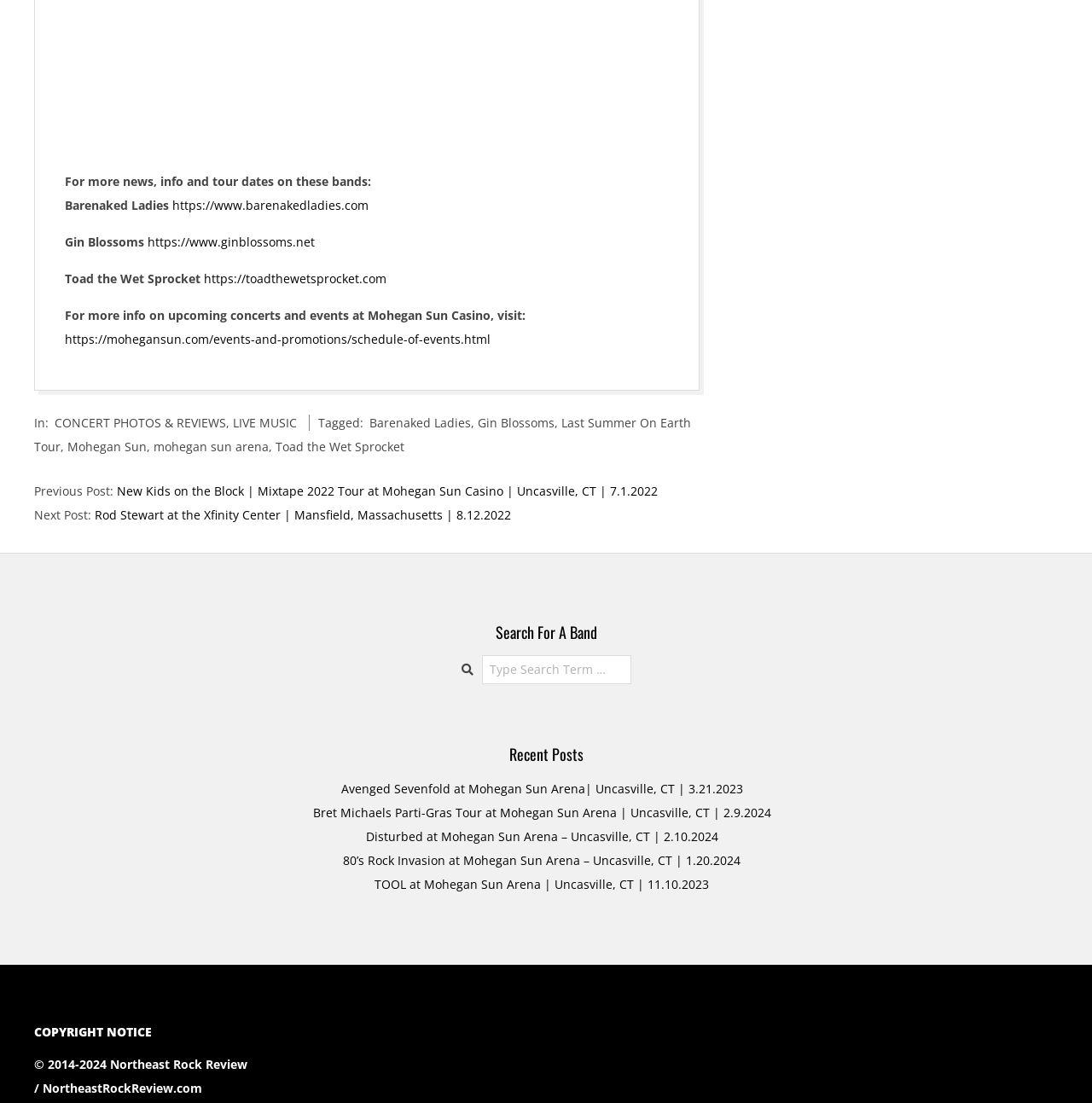How many links are there in the footer section?
Using the image as a reference, answer the question with a short word or phrase.

7